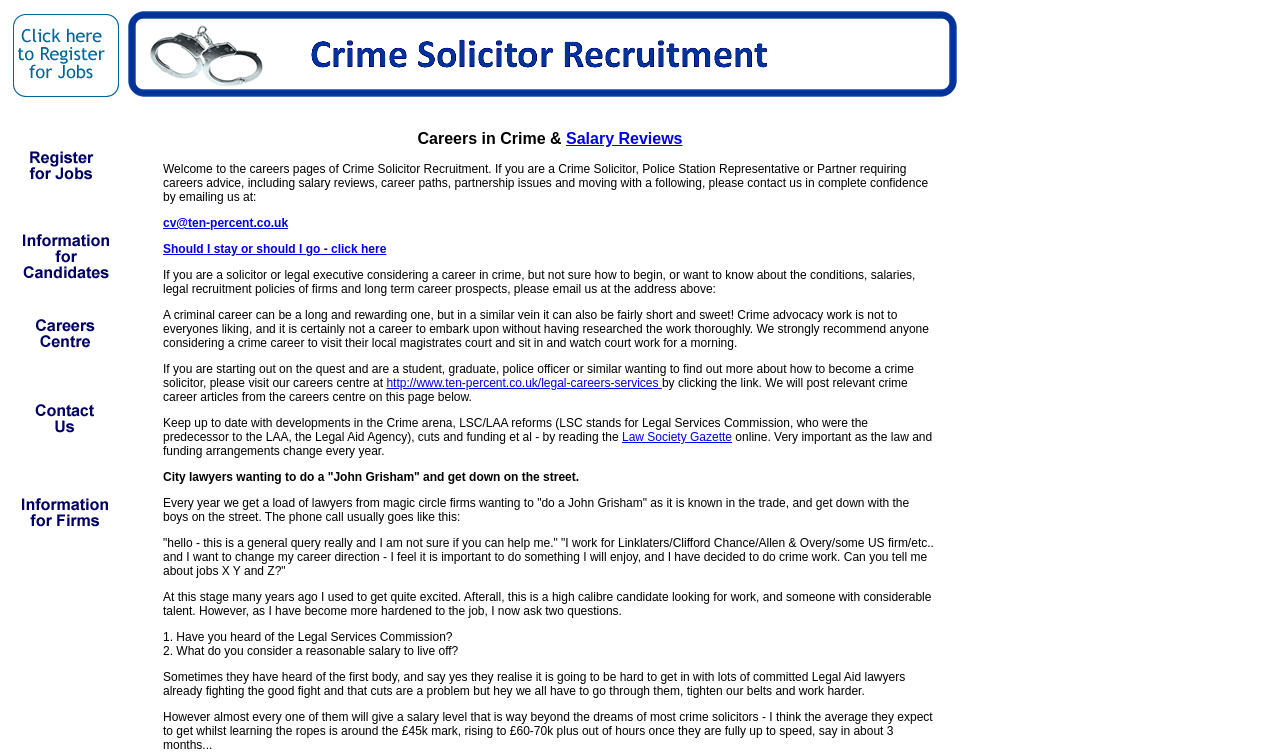Please determine the bounding box coordinates for the UI element described as: "Salary Reviews".

[0.442, 0.172, 0.533, 0.194]